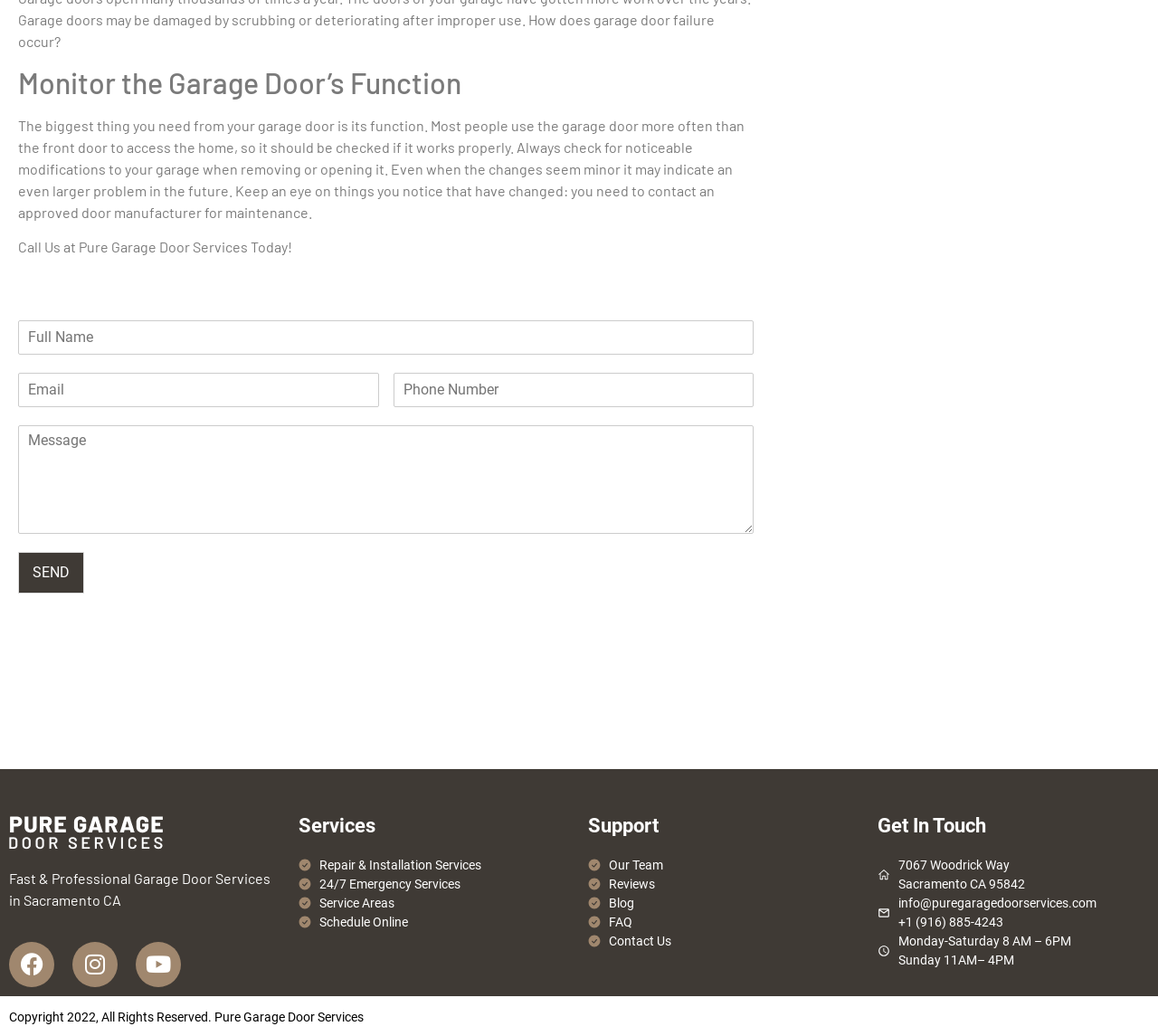Locate the bounding box coordinates of the element that should be clicked to execute the following instruction: "Enter full name".

[0.016, 0.309, 0.651, 0.342]